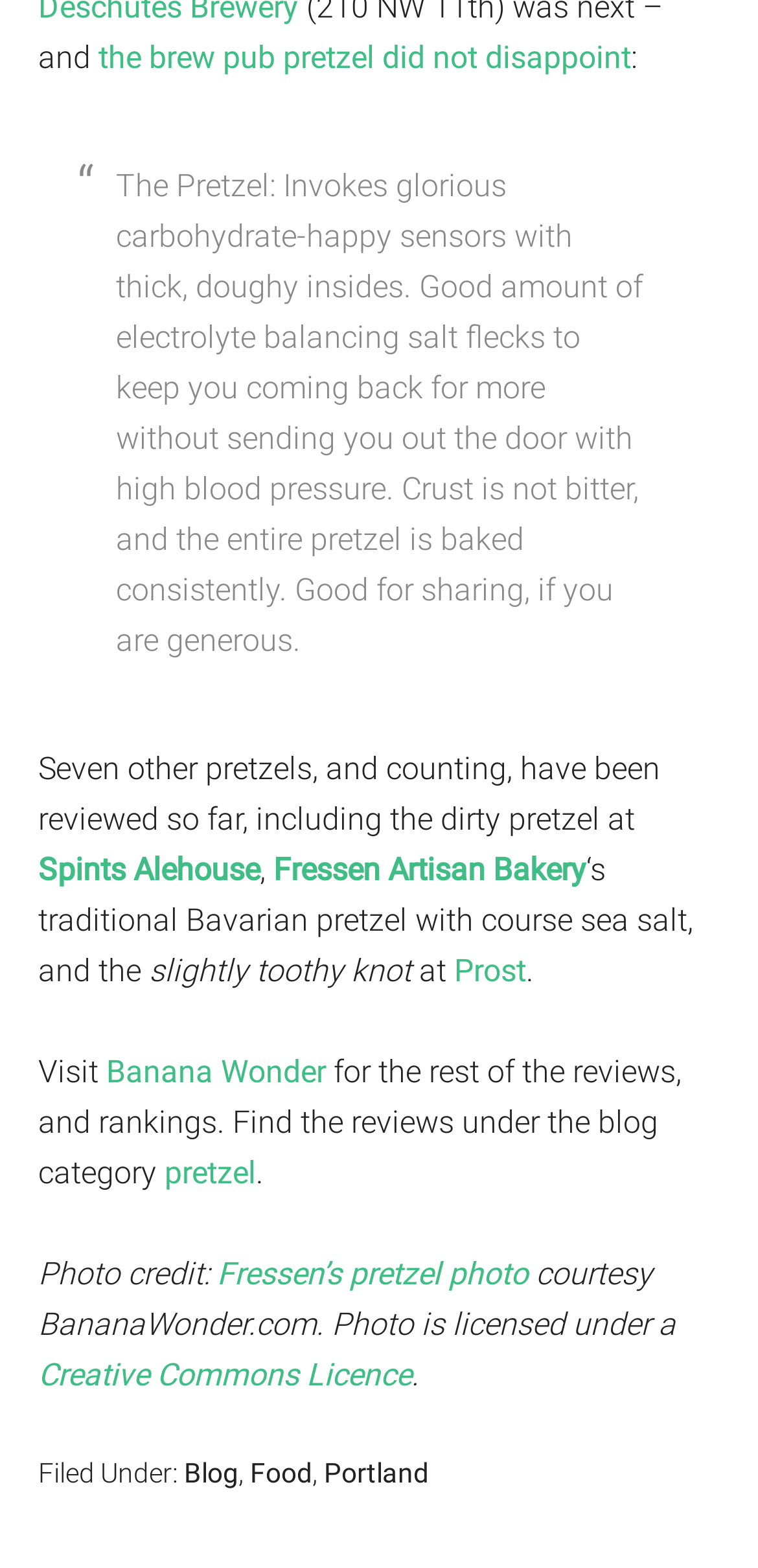Please find the bounding box coordinates of the element that you should click to achieve the following instruction: "View the photo of Fressen’s pretzel". The coordinates should be presented as four float numbers between 0 and 1: [left, top, right, bottom].

[0.286, 0.8, 0.696, 0.824]